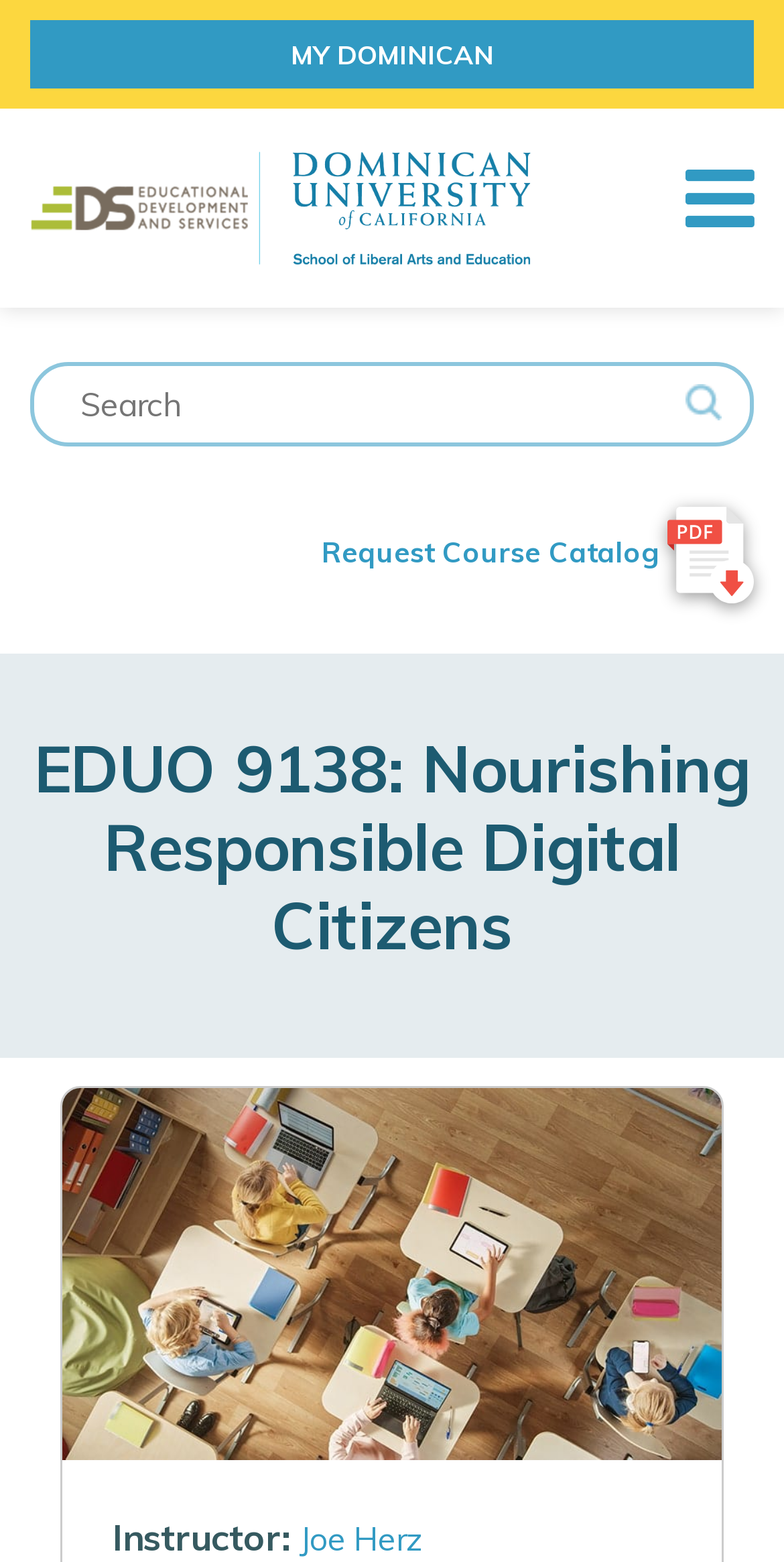Consider the image and give a detailed and elaborate answer to the question: 
What is the name of the instructor?

I found the instructor's name by looking at the element with the text 'Instructor:' and its adjacent link element, which contains the name 'Joe Herz'.